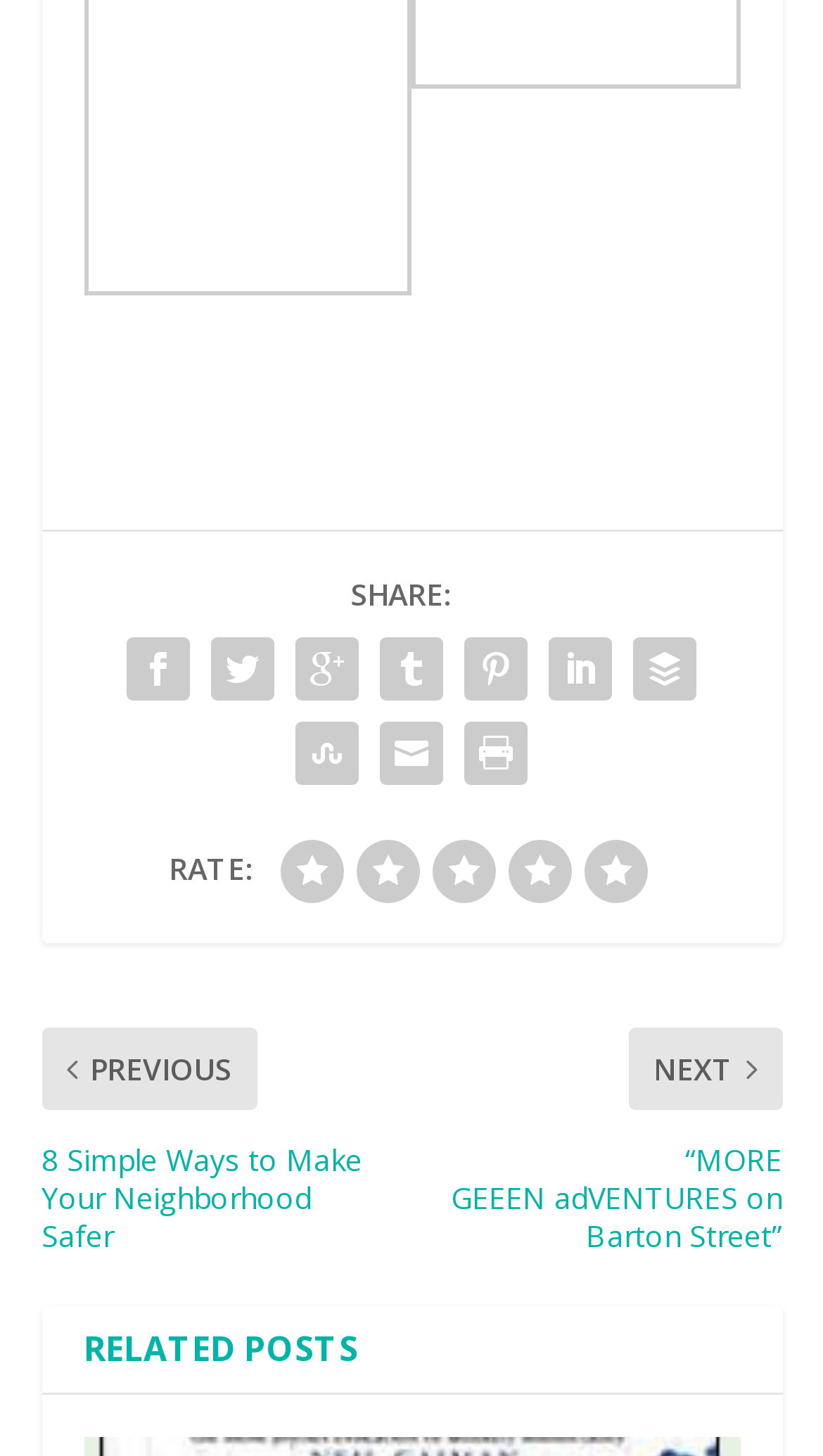Please provide the bounding box coordinates for the element that needs to be clicked to perform the instruction: "Click the SHARE link". The coordinates must consist of four float numbers between 0 and 1, formatted as [left, top, right, bottom].

[0.101, 0.181, 0.5, 0.209]